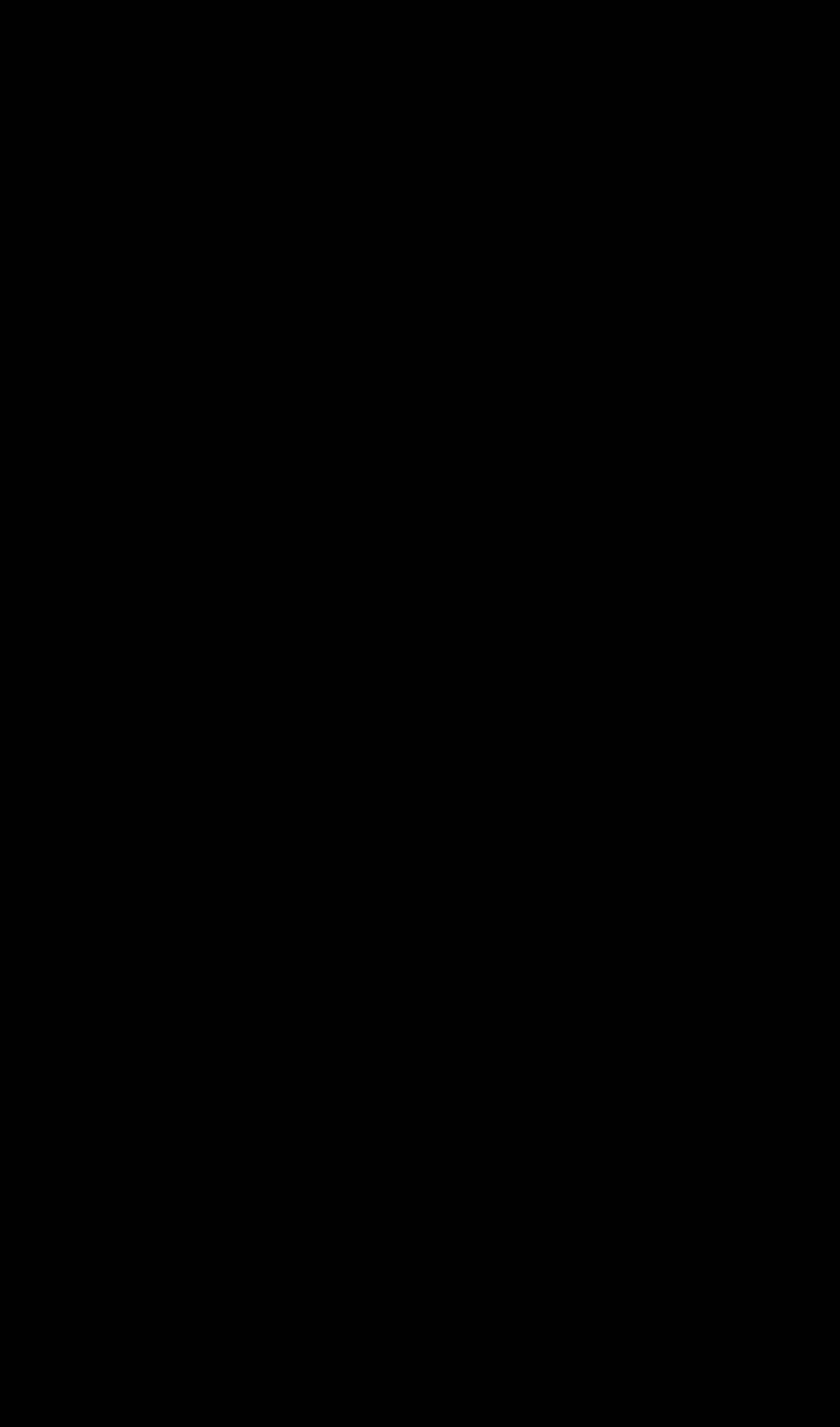Using the provided element description, identify the bounding box coordinates as (top-left x, top-left y, bottom-right x, bottom-right y). Ensure all values are between 0 and 1. Description: PRIVACY POLICY

[0.103, 0.39, 0.897, 0.458]